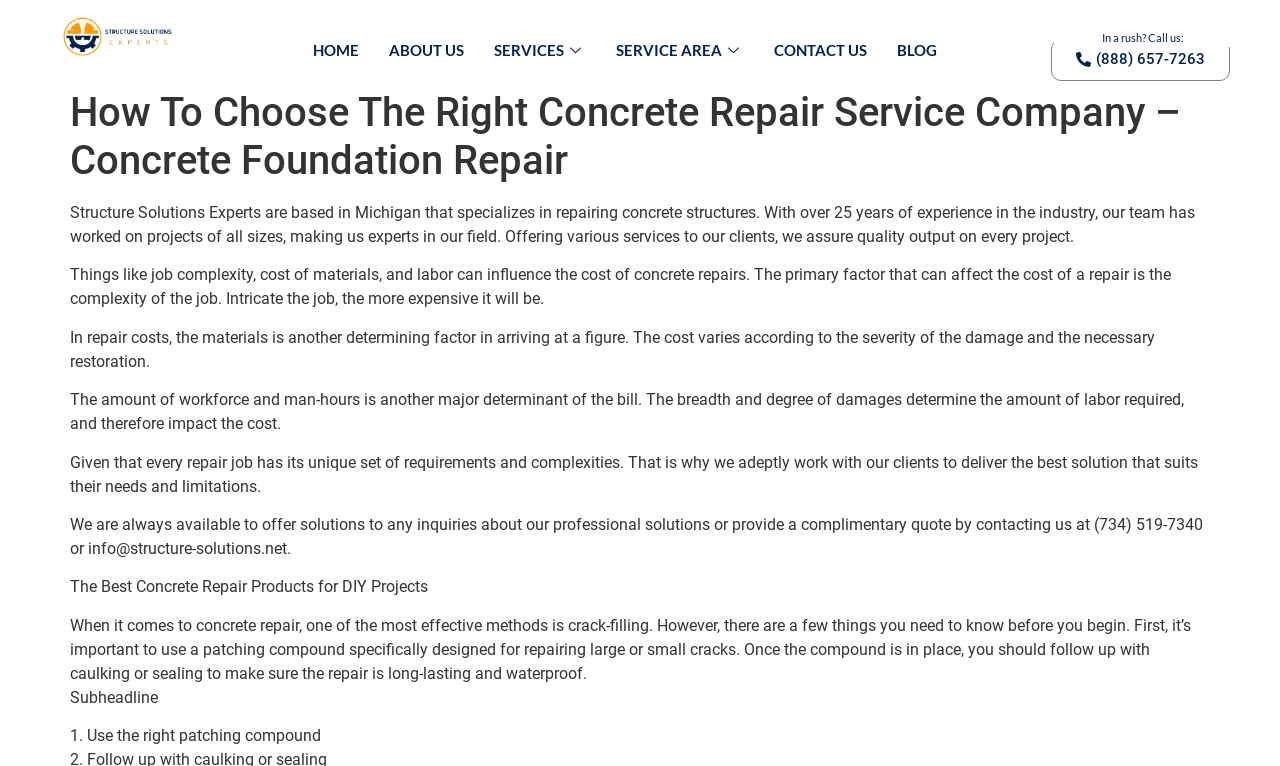Identify the bounding box coordinates of the clickable region required to complete the instruction: "Contact us at (734) 519-7340". The coordinates should be given as four float numbers within the range of 0 and 1, i.e., [left, top, right, bottom].

[0.055, 0.672, 0.94, 0.728]